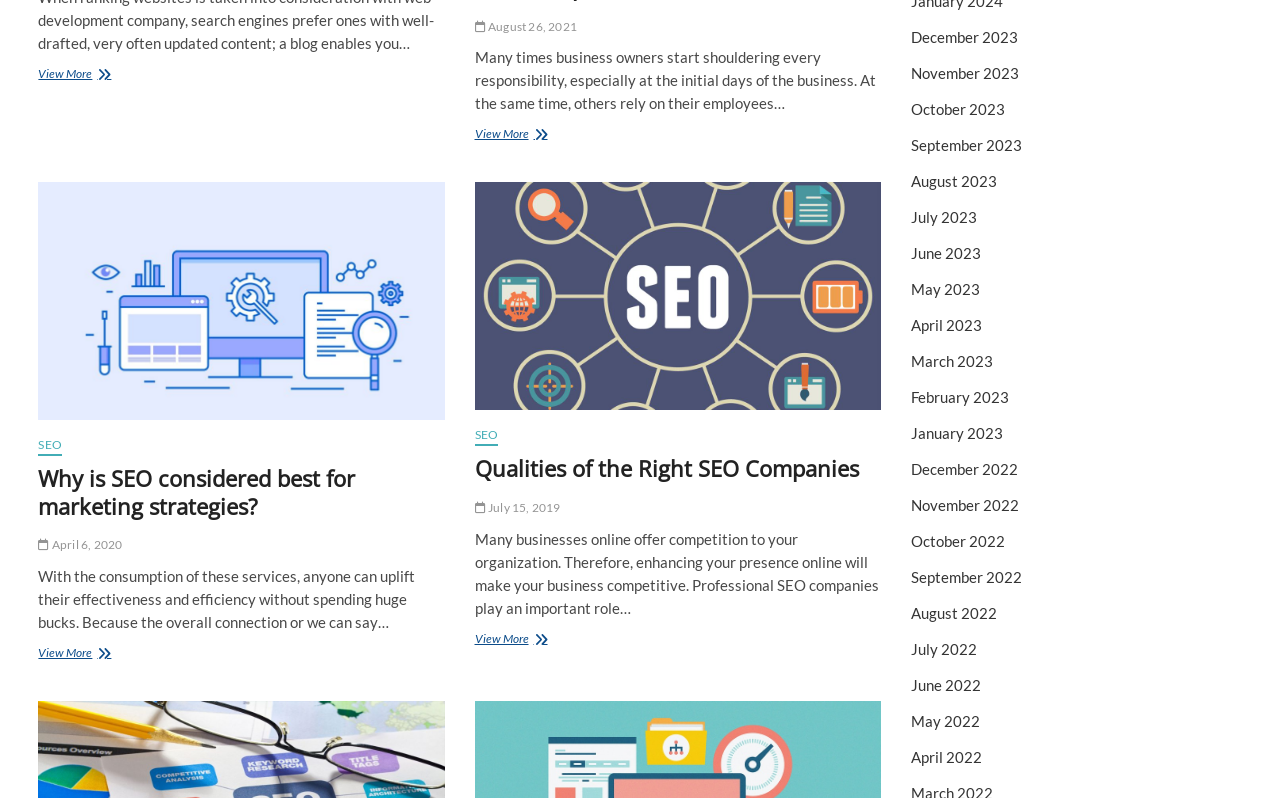Identify the bounding box for the element characterized by the following description: "Seo".

[0.371, 0.535, 0.389, 0.559]